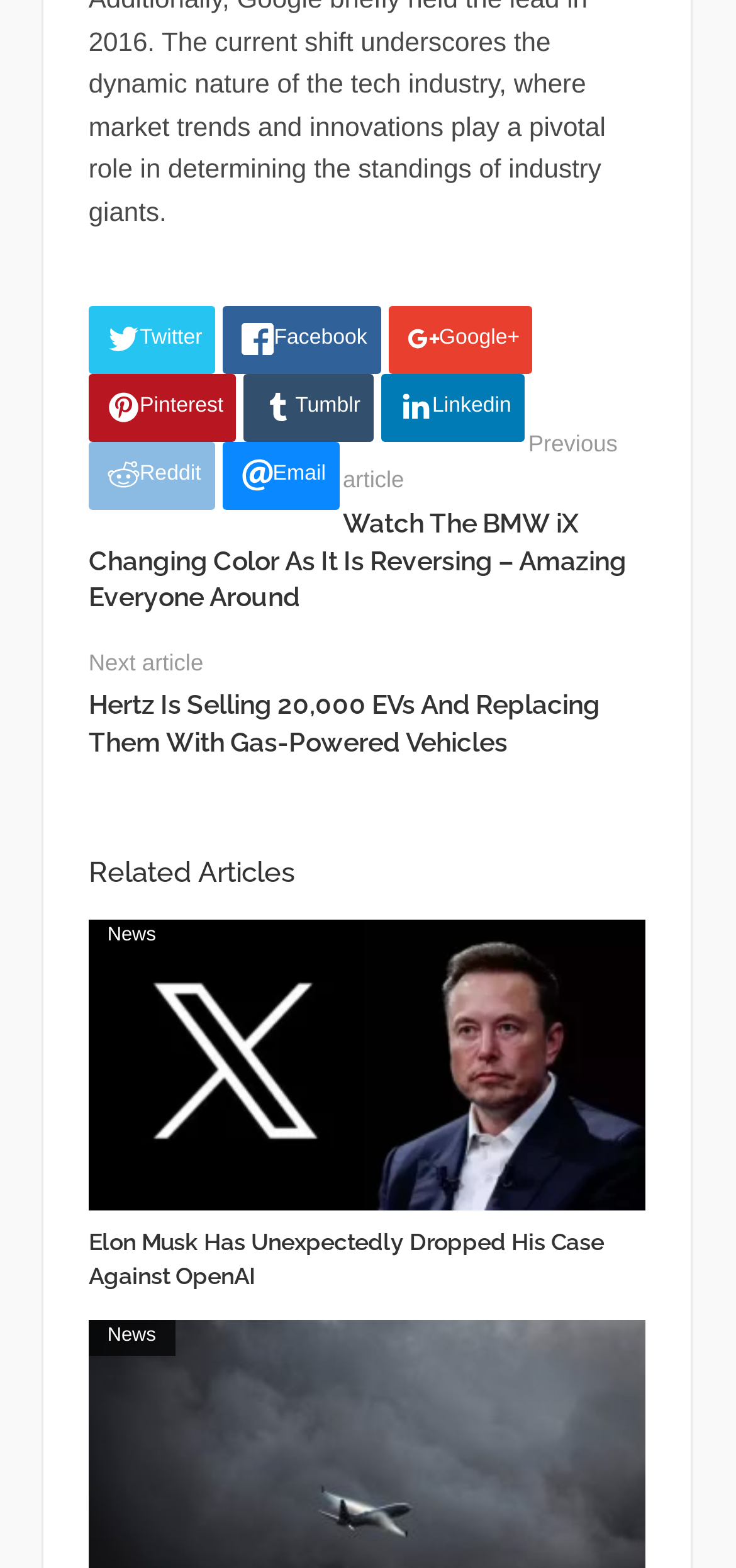Identify the bounding box coordinates for the element you need to click to achieve the following task: "Go to the next article". Provide the bounding box coordinates as four float numbers between 0 and 1, in the form [left, top, right, bottom].

[0.12, 0.414, 0.276, 0.431]